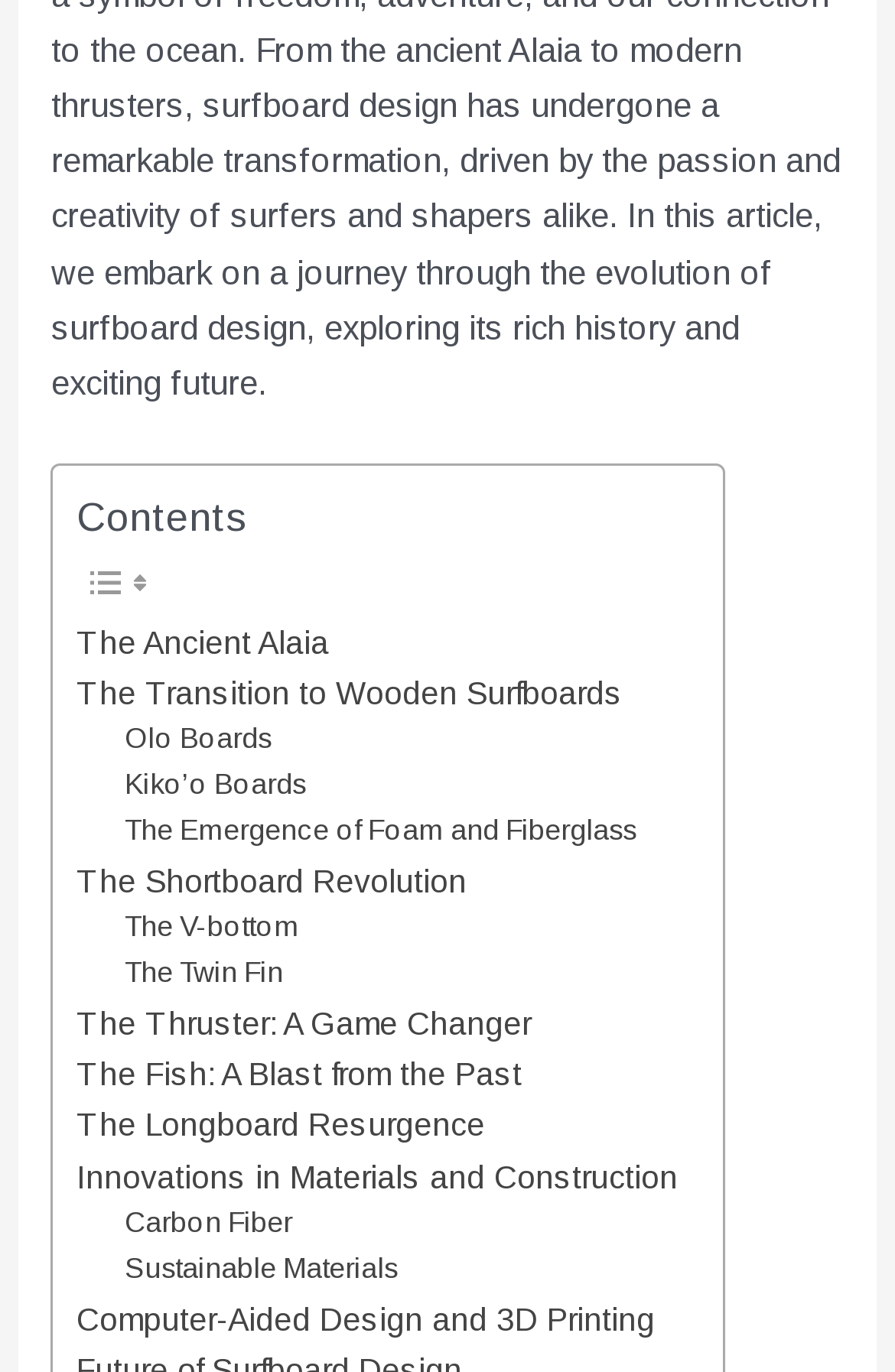What type of surfboard is mentioned in the third link?
Using the image, elaborate on the answer with as much detail as possible.

The third link on the webpage is labeled 'Olo Boards', which suggests that it is a type of surfboard being discussed.